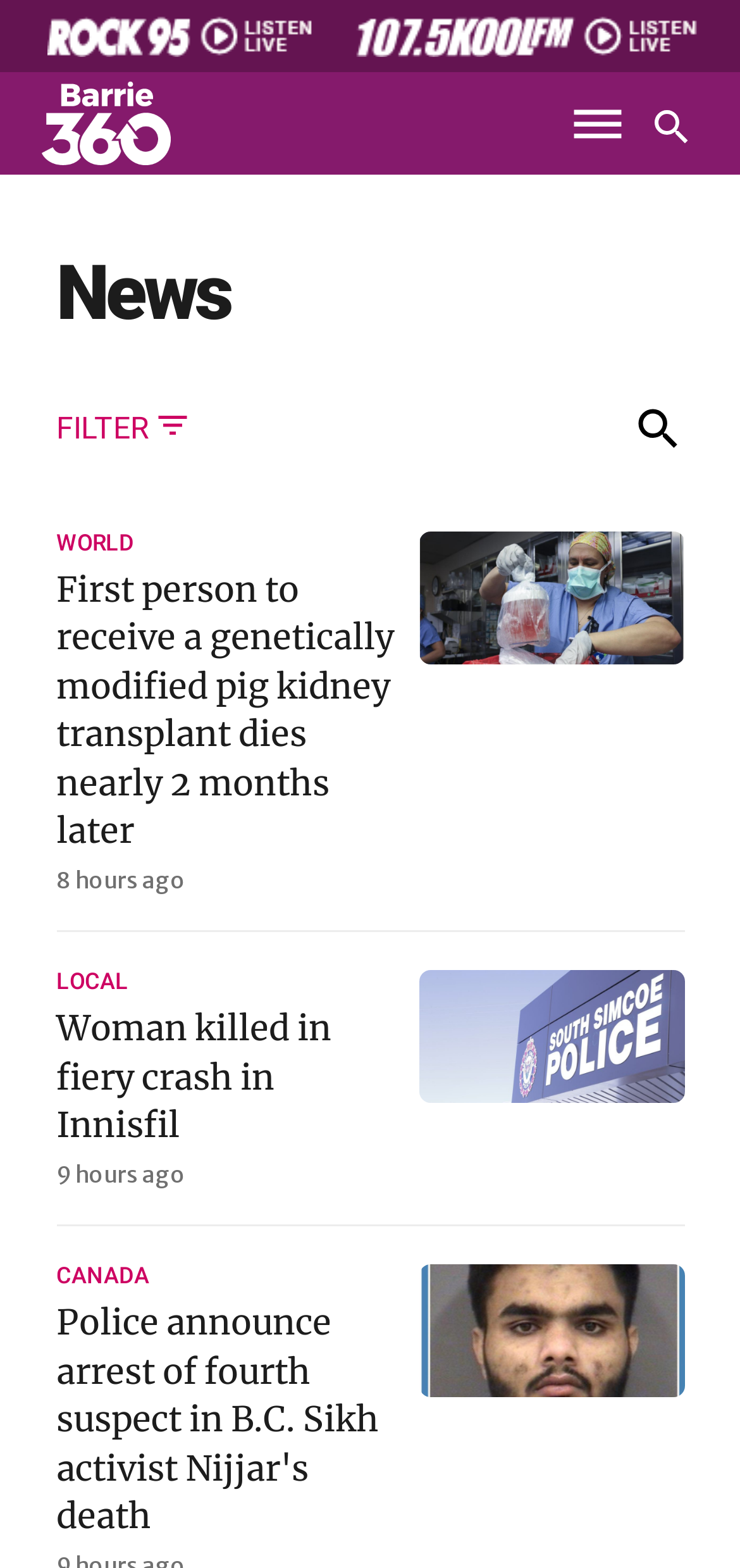Analyze the image and deliver a detailed answer to the question: How many news categories are there?

I counted the number of categories by looking at the headings 'WORLD', 'LOCAL', 'CANADA', and there are 4 categories in total.